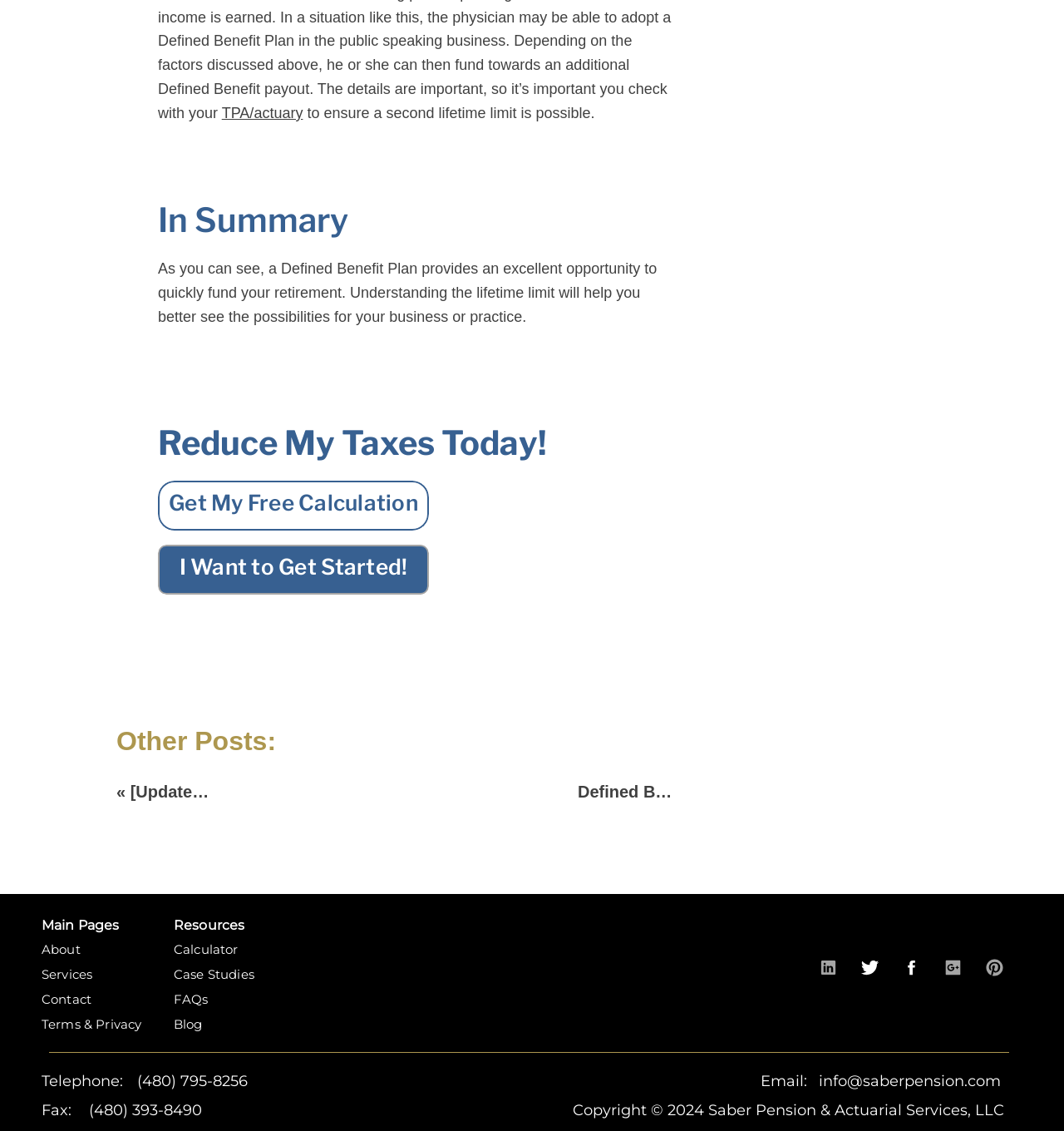Determine the bounding box coordinates for the HTML element described here: "FAQs".

[0.163, 0.875, 0.219, 0.89]